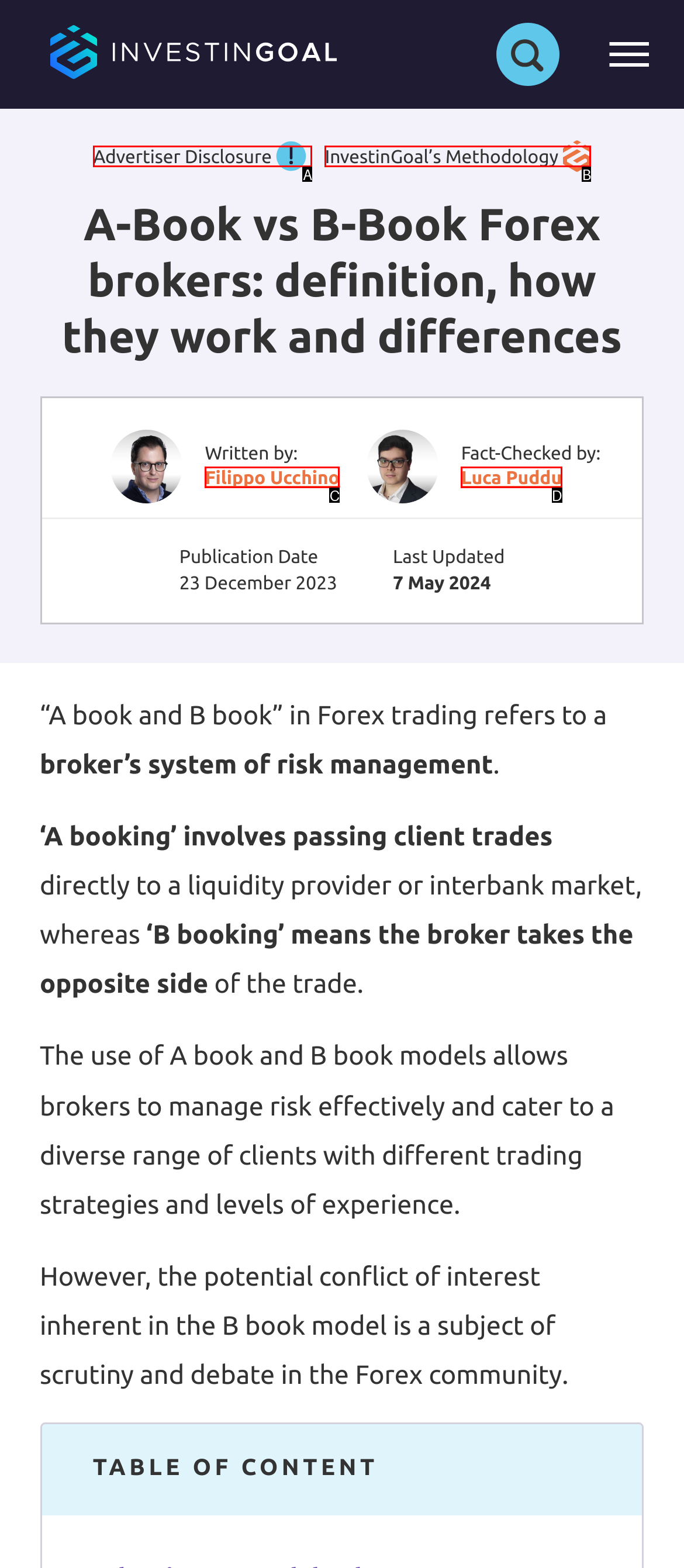Identify the letter of the option that best matches the following description: Filippo Ucchino. Respond with the letter directly.

C